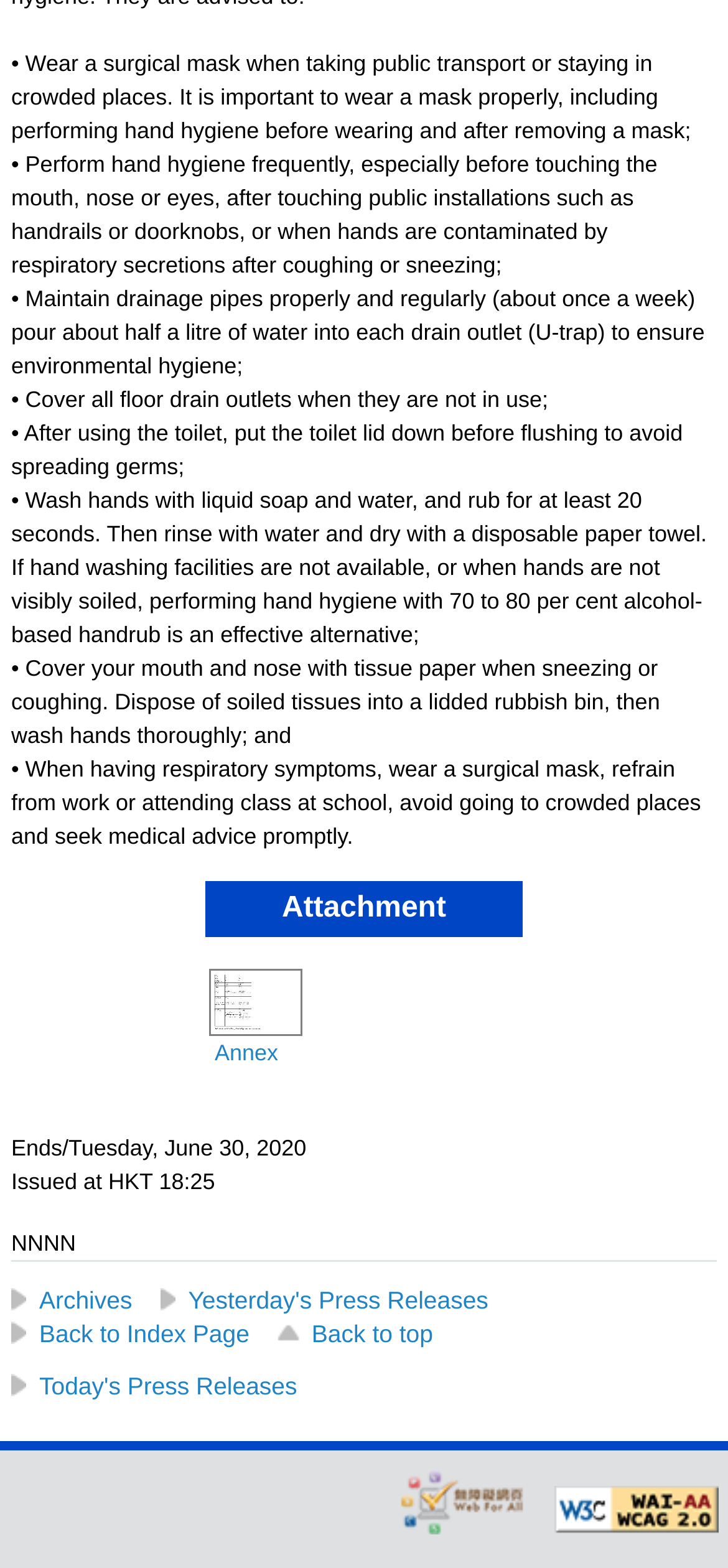Locate the bounding box coordinates of the element that should be clicked to execute the following instruction: "View 'Today's Press Releases'".

[0.015, 0.874, 0.408, 0.892]